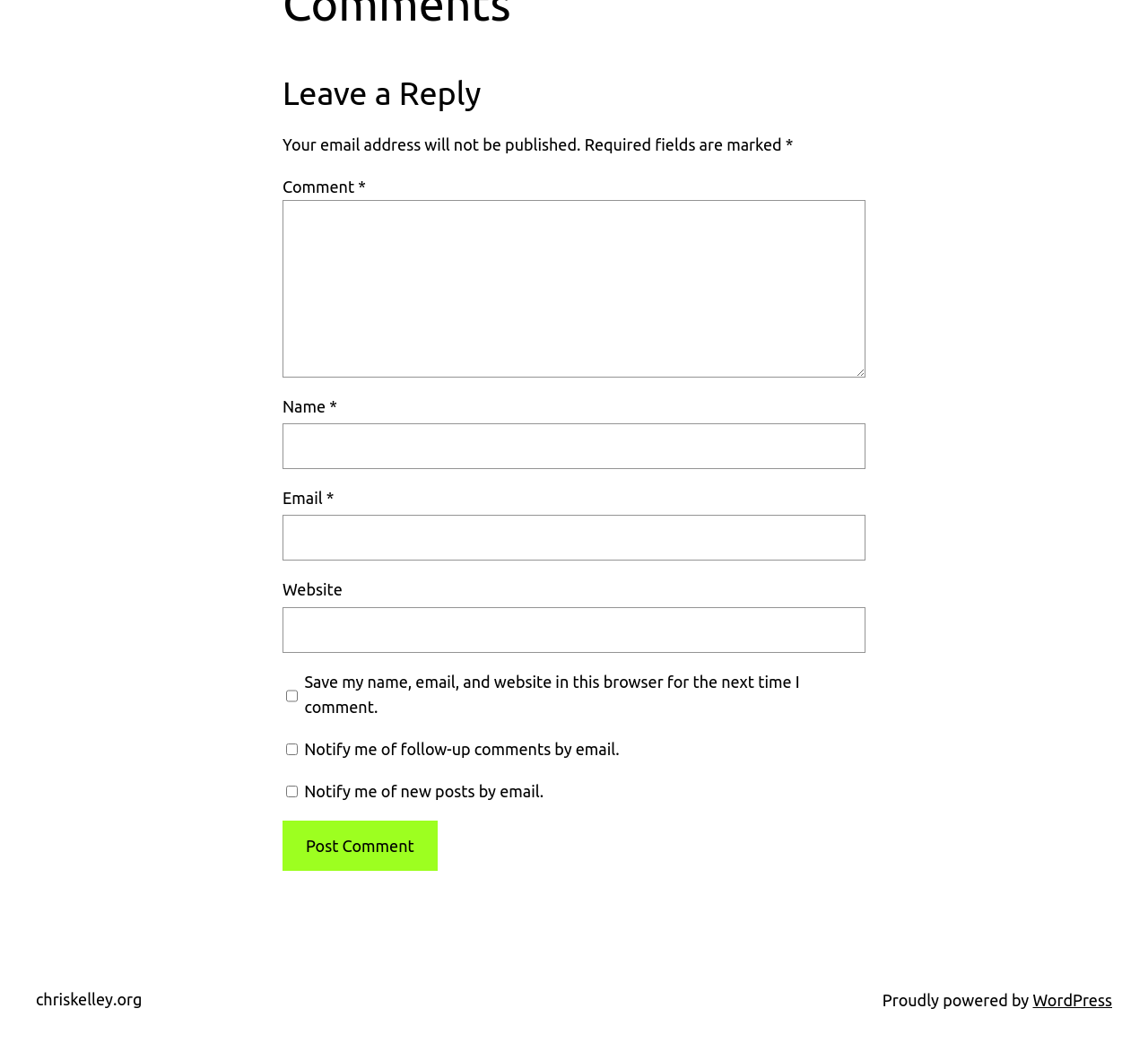What is the link at the bottom of the webpage for?
Look at the image and respond with a one-word or short-phrase answer.

To access the website's homepage